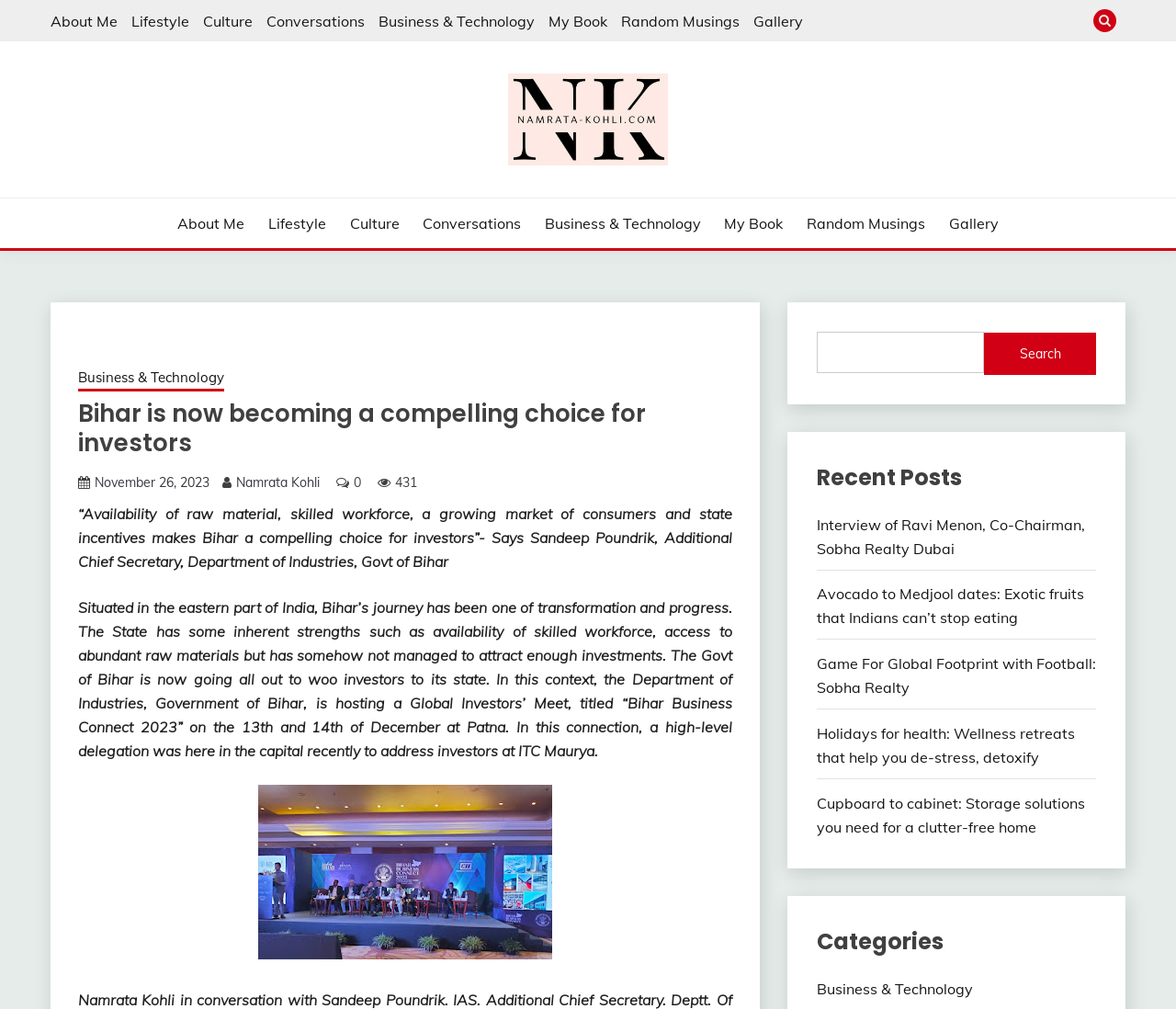Please locate the bounding box coordinates of the element that should be clicked to complete the given instruction: "Search for something".

[0.694, 0.329, 0.932, 0.371]